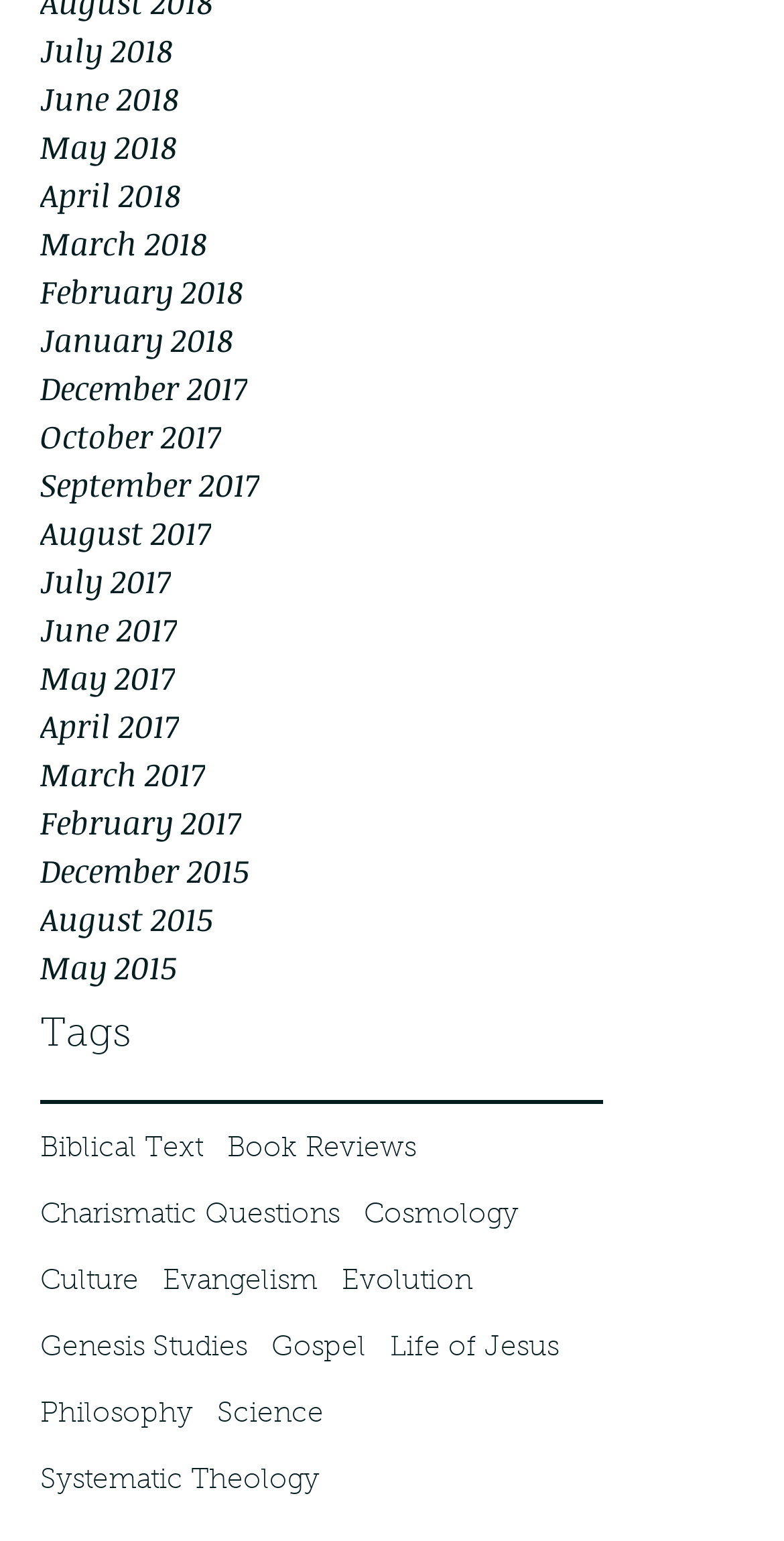Find the UI element described as: "February 2018" and predict its bounding box coordinates. Ensure the coordinates are four float numbers between 0 and 1, [left, top, right, bottom].

[0.051, 0.174, 0.769, 0.205]